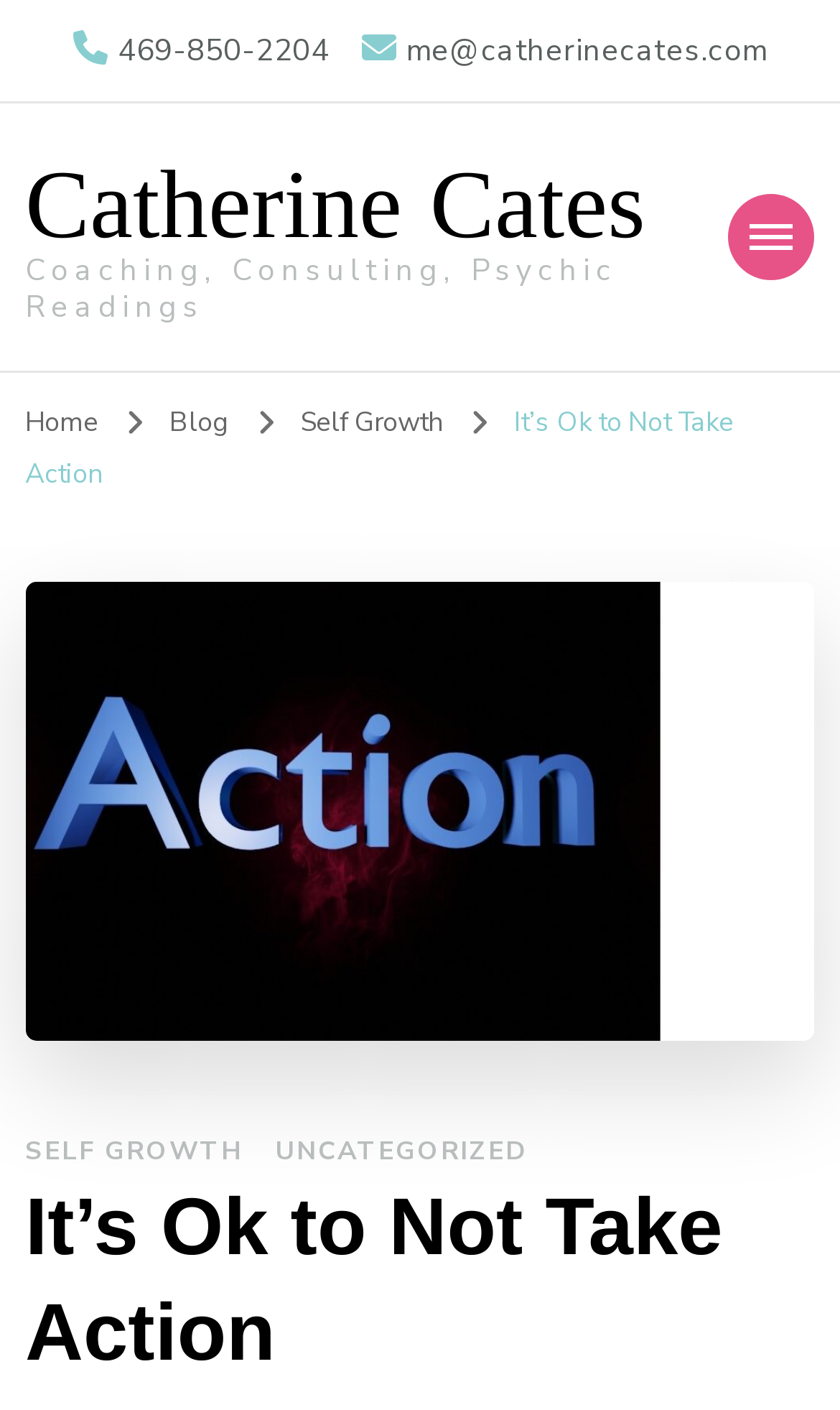Find the bounding box coordinates for the UI element that matches this description: "Home".

[0.03, 0.285, 0.117, 0.311]